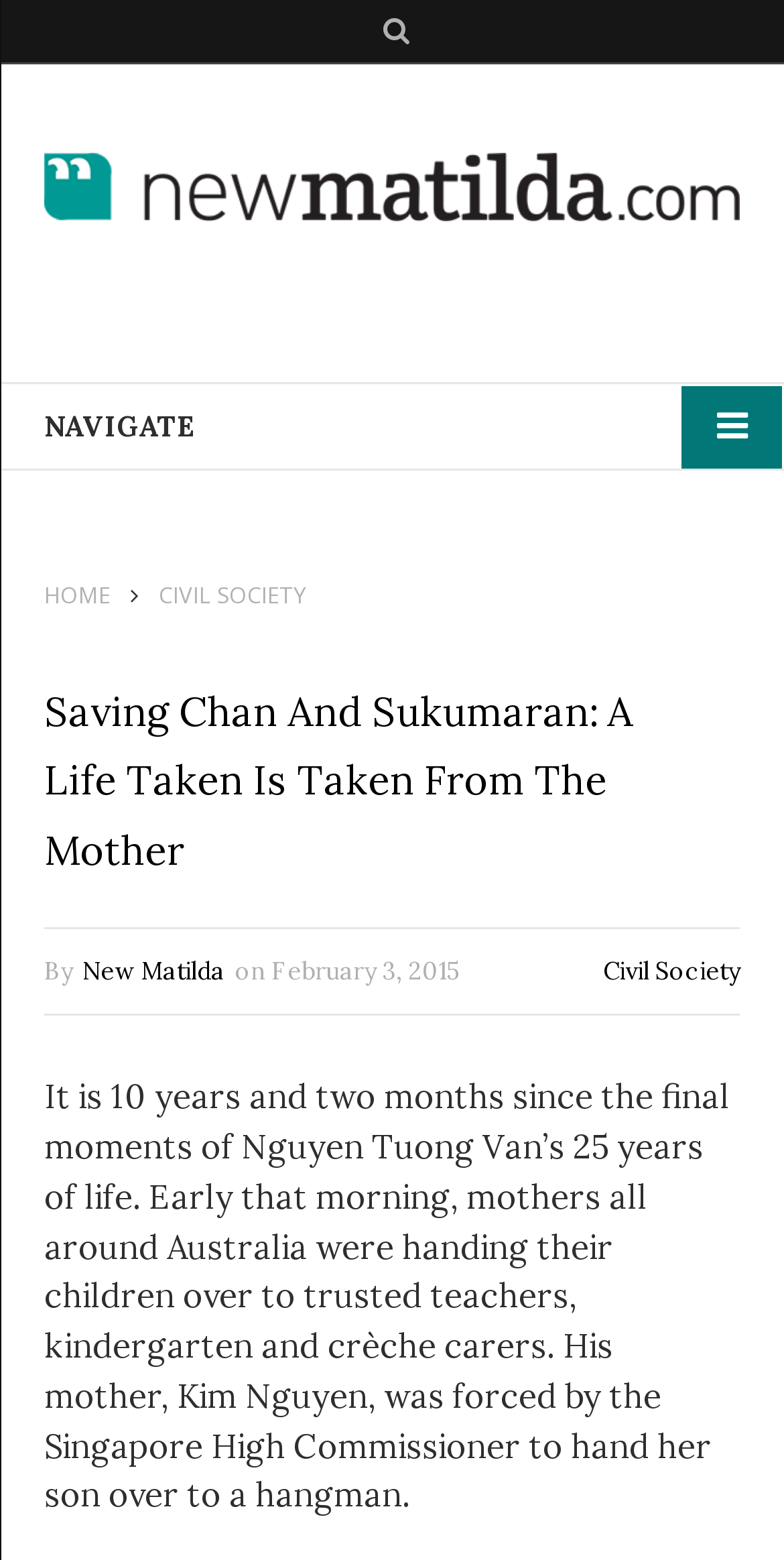Using the provided element description, identify the bounding box coordinates as (top-left x, top-left y, bottom-right x, bottom-right y). Ensure all values are between 0 and 1. Description: Home

[0.056, 0.371, 0.141, 0.391]